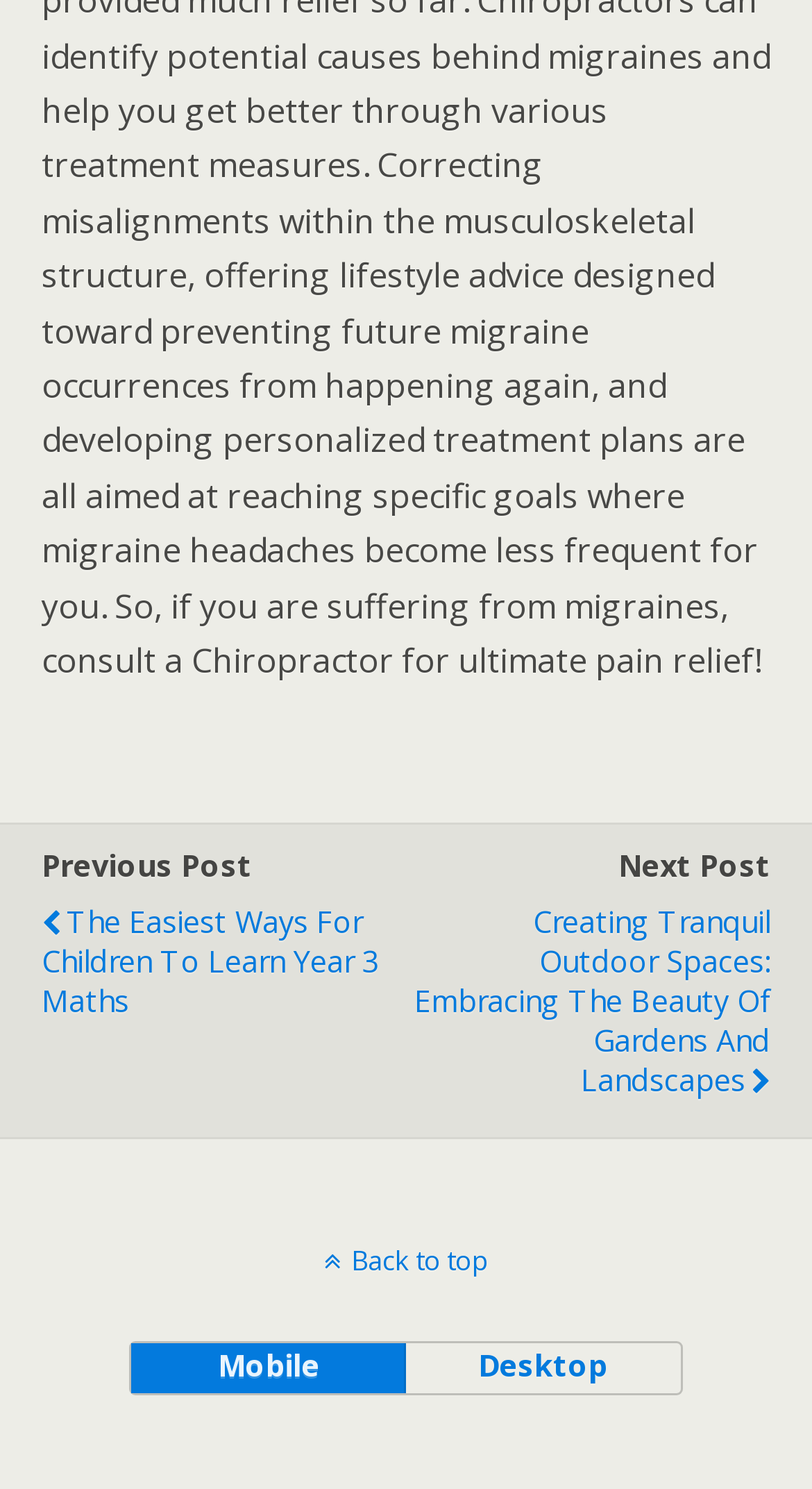What is the title of the previous post?
Examine the image and provide an in-depth answer to the question.

I found the title of the previous post by looking at the link element with the text 'The Easiest Ways For Children To Learn Year 3 Maths' which is located at the top left of the webpage.